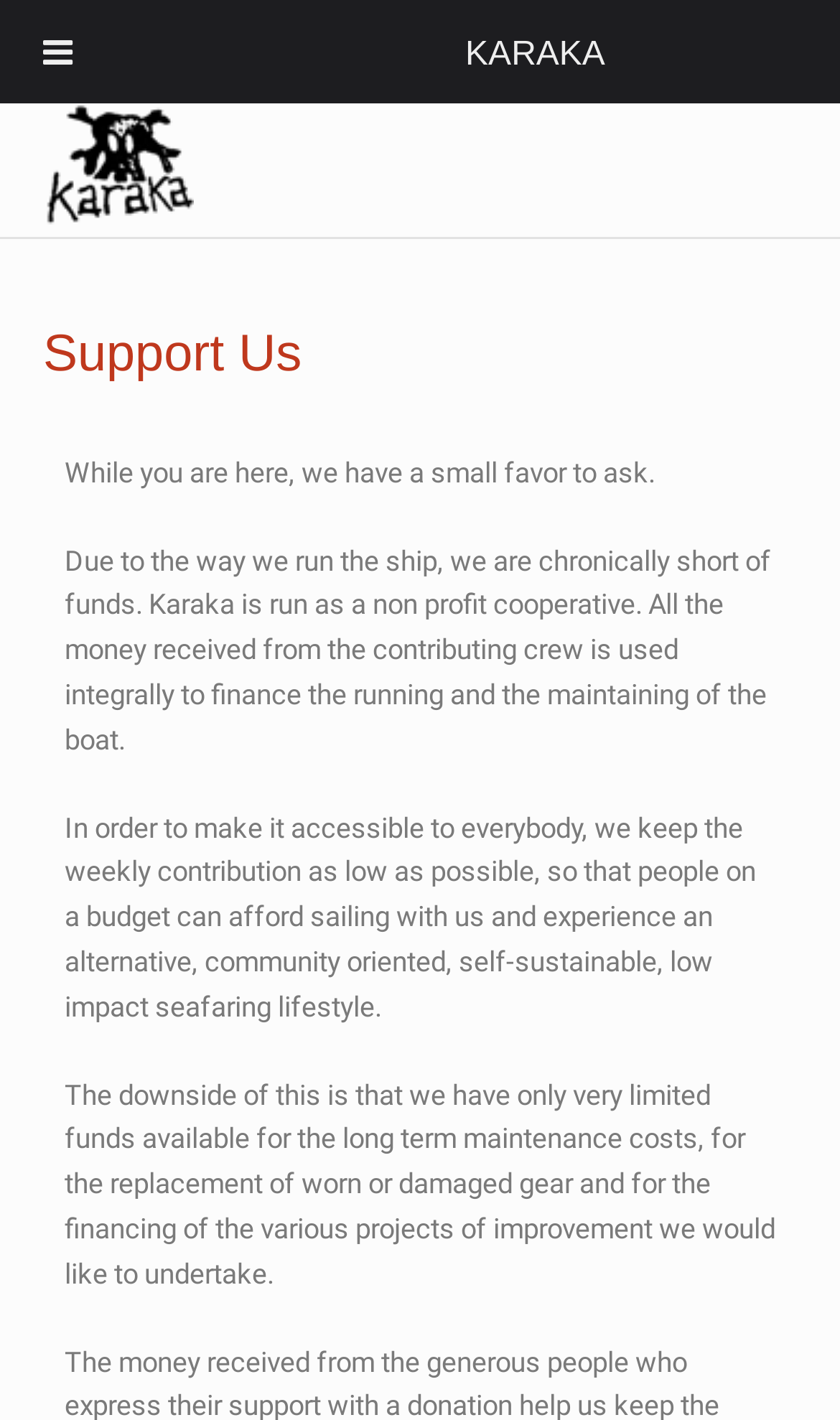Please provide a comprehensive response to the question based on the details in the image: What is the impact of Karaka's lifestyle?

The text describes Karaka's lifestyle as 'alternative, community oriented, self-sustainable, low impact seafaring', implying that Karaka's activities have a minimal negative impact on the environment.